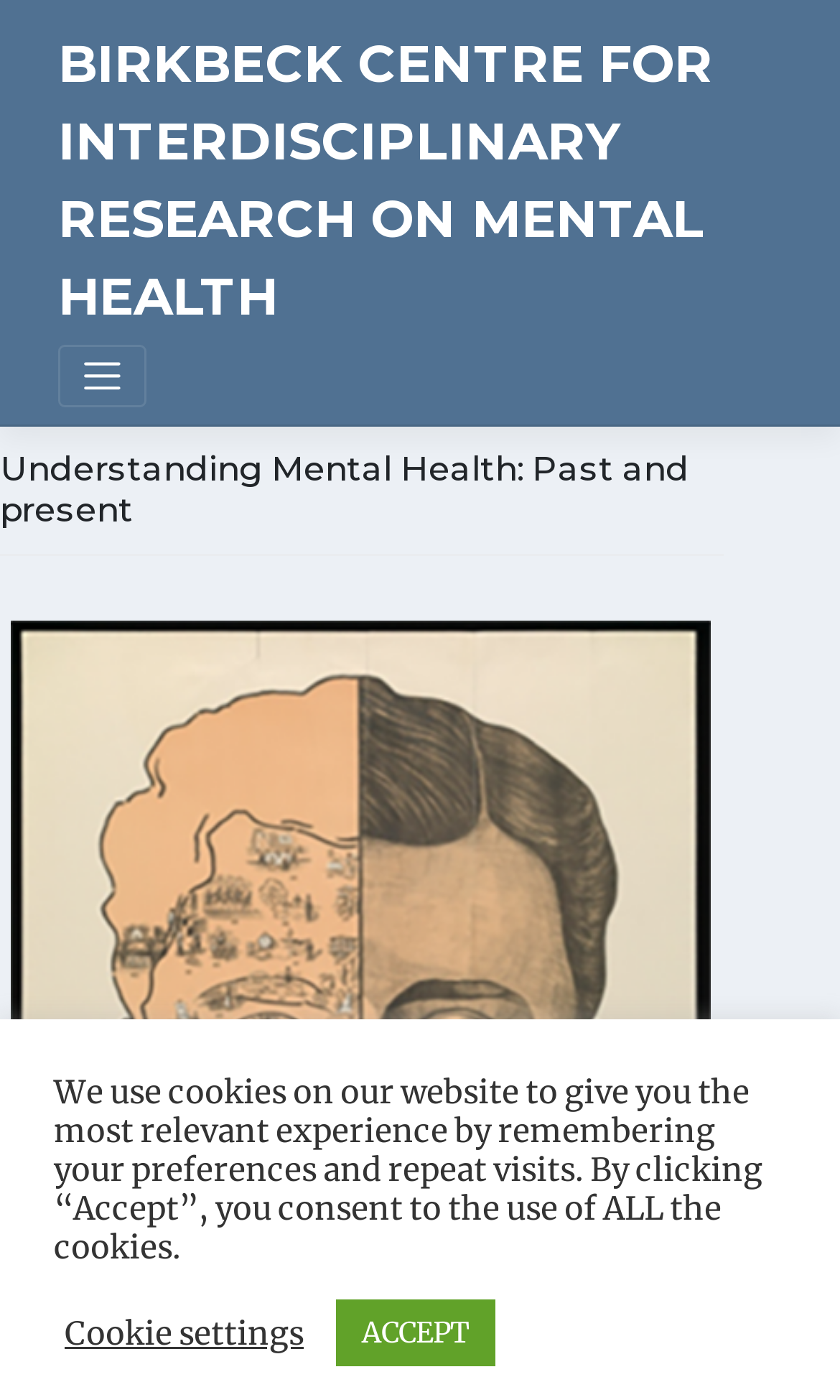Can you give a detailed response to the following question using the information from the image? What type of experience does the website aim to provide?

The website aims to provide a relevant experience, as stated in the cookie policy, which remembers user preferences and repeat visits to give the most relevant experience.